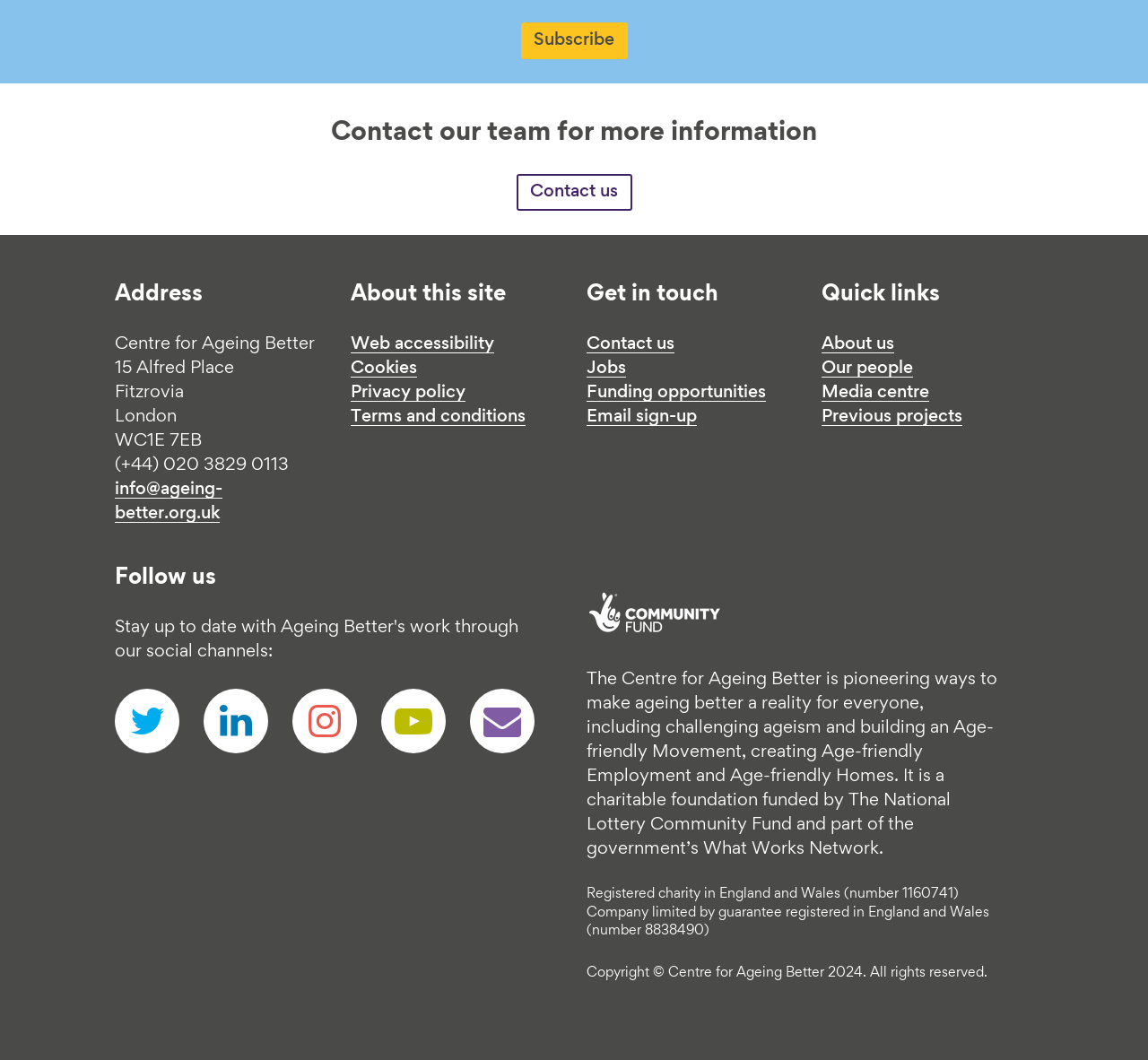Find the bounding box coordinates of the element to click in order to complete this instruction: "Follow the organization on Twitter". The bounding box coordinates must be four float numbers between 0 and 1, denoted as [left, top, right, bottom].

[0.1, 0.65, 0.156, 0.711]